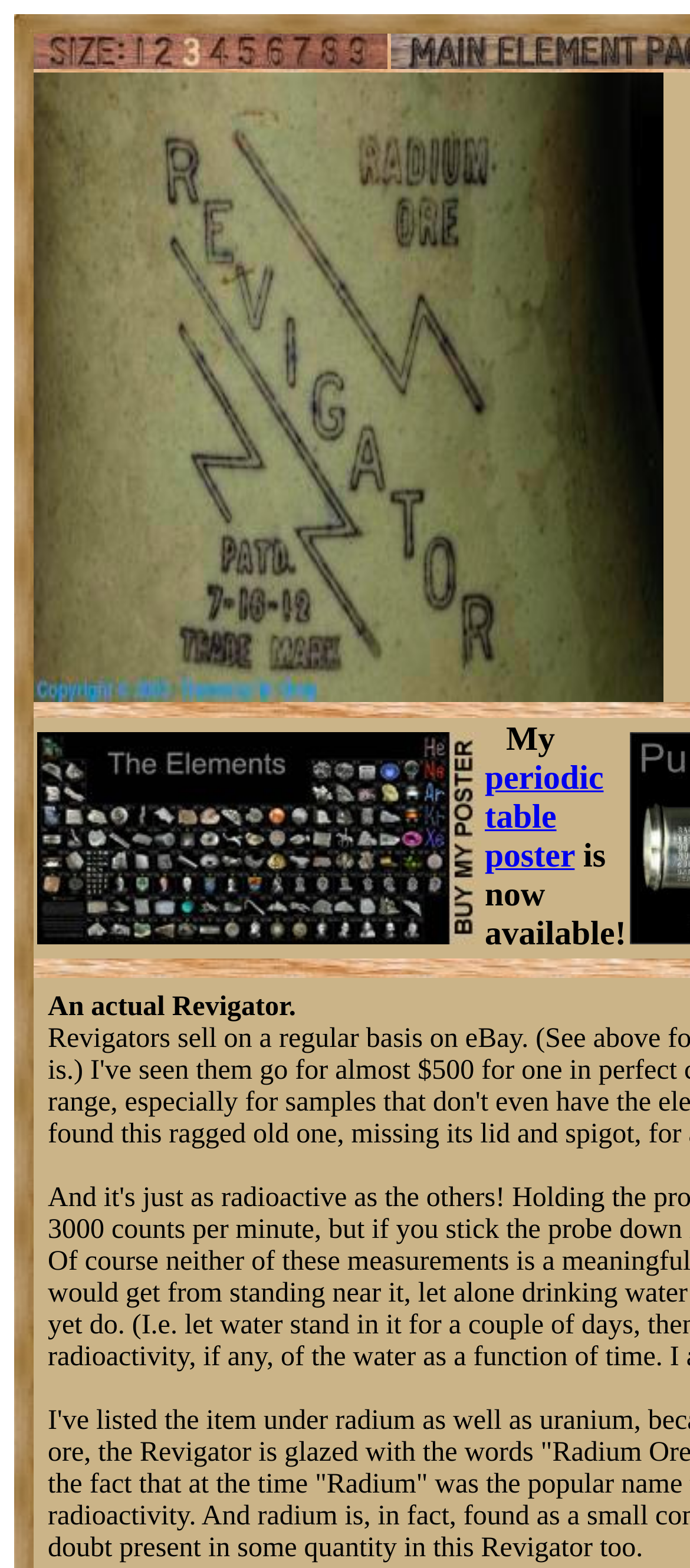Please find the bounding box for the UI component described as follows: "alt="Periodic Table Poster"".

[0.054, 0.588, 0.697, 0.607]